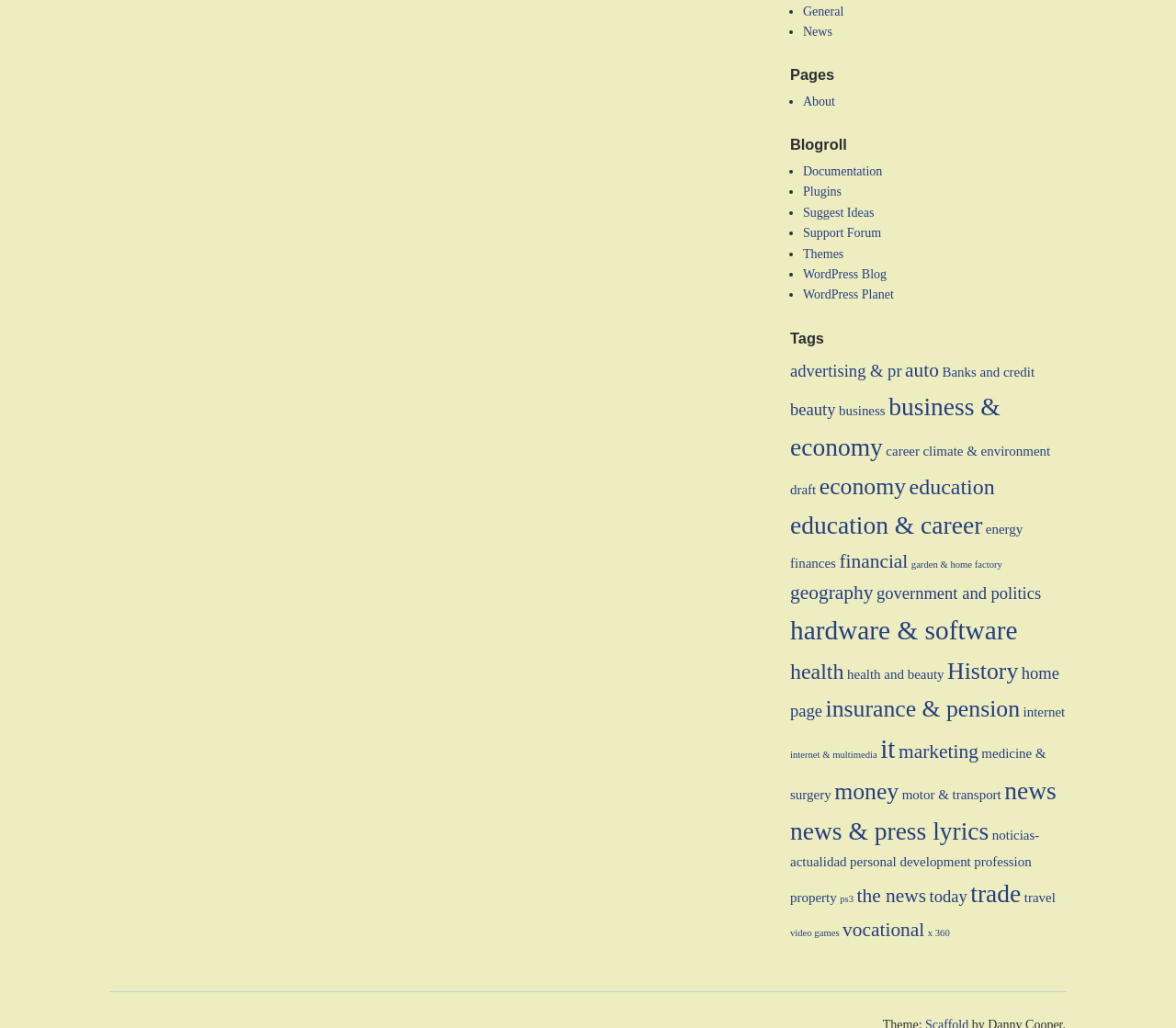Use a single word or phrase to answer the question:
What type of links are listed under 'Pages'?

General, News, About, etc.